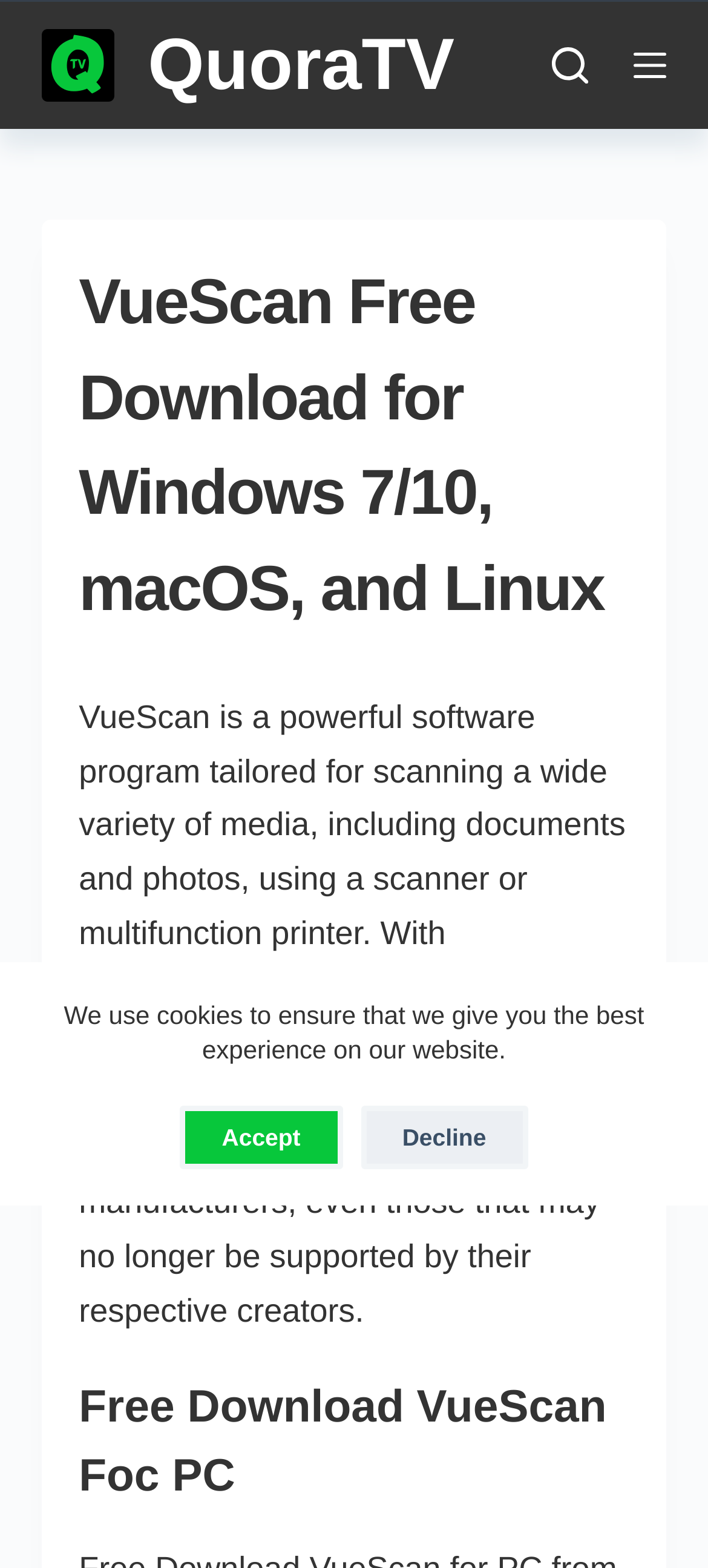Give a detailed account of the webpage.

The webpage is about VueScan, a software program for scanning various media. At the top left corner, there is a link to skip to the content. Below it, a cookie notification banner is displayed, with a message stating that the website uses cookies to ensure the best experience. The banner has two buttons, "Accept" and "Decline", positioned side by side.

On the top left side, there is a QuoraTV logo, which is an image linked to the QuoraTV website. Next to it, there is a text link to QuoraTV. On the top right side, there are two buttons, "Search" and "Menu", positioned side by side.

The main content of the webpage is divided into sections. The first section has a heading that reads "VueScan Free Download for Windows 7/10, macOS, and Linux". Below the heading, there is a paragraph of text that describes VueScan as a powerful software program for scanning various media, compatible with Windows, Mac, and Linux operating systems. It also mentions that VueScan supports a wide range of scanners from various manufacturers.

Below the paragraph, there is another heading that reads "Free Download VueScan For PC".